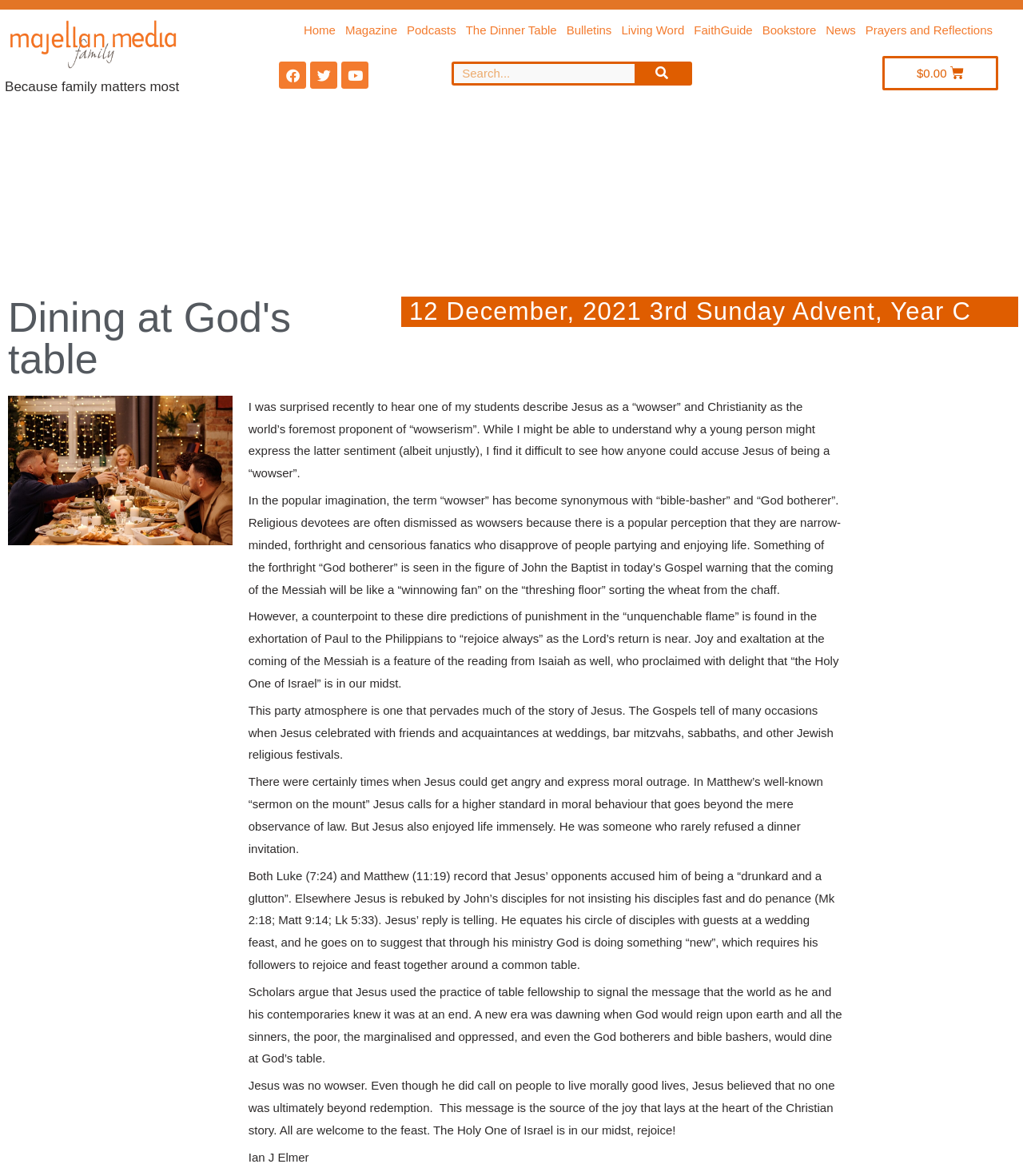Find the bounding box coordinates of the clickable area required to complete the following action: "Go to the Home page".

[0.297, 0.019, 0.328, 0.033]